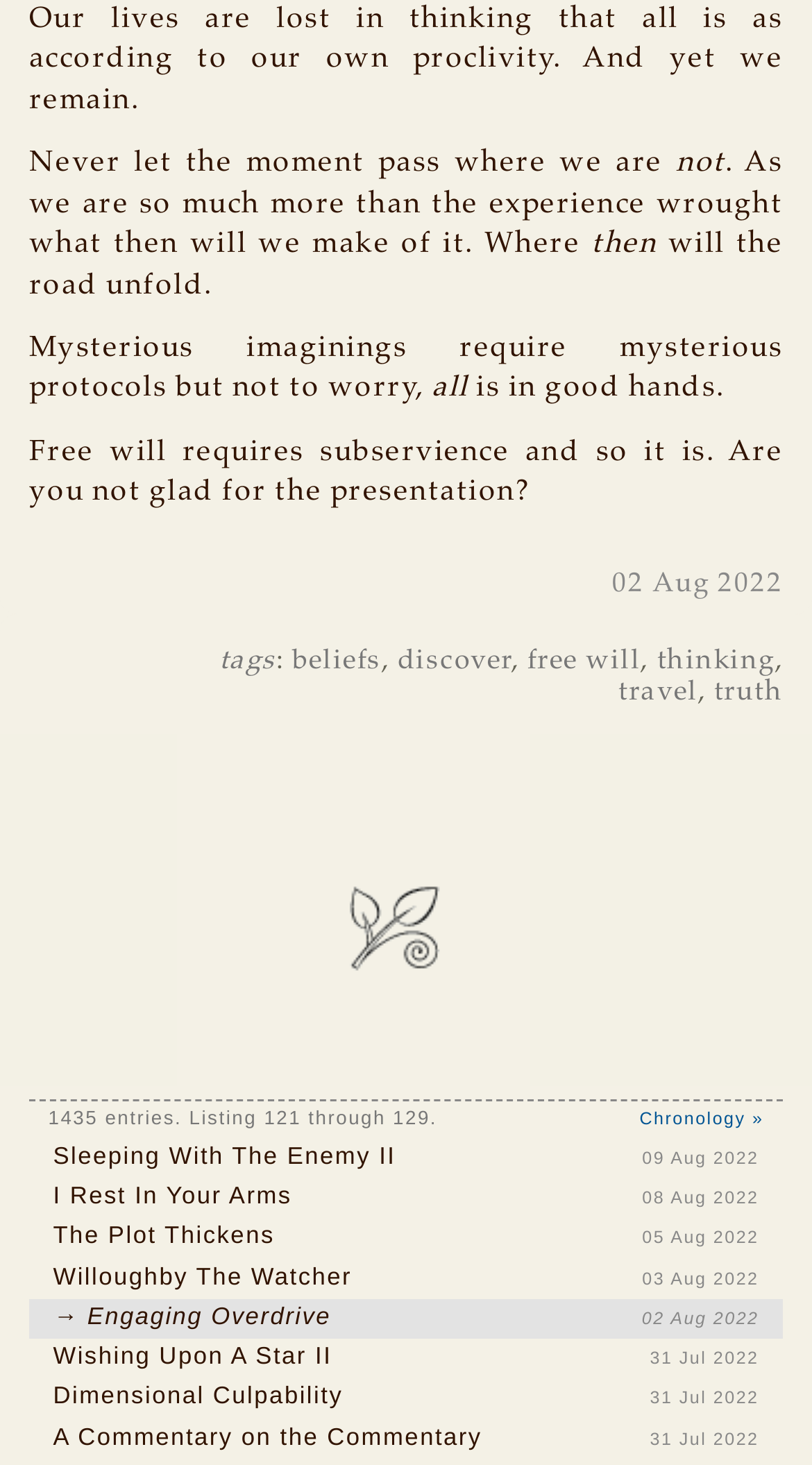Identify the bounding box coordinates of the region that needs to be clicked to carry out this instruction: "Explore the 'truth' category". Provide these coordinates as four float numbers ranging from 0 to 1, i.e., [left, top, right, bottom].

[0.879, 0.462, 0.964, 0.483]